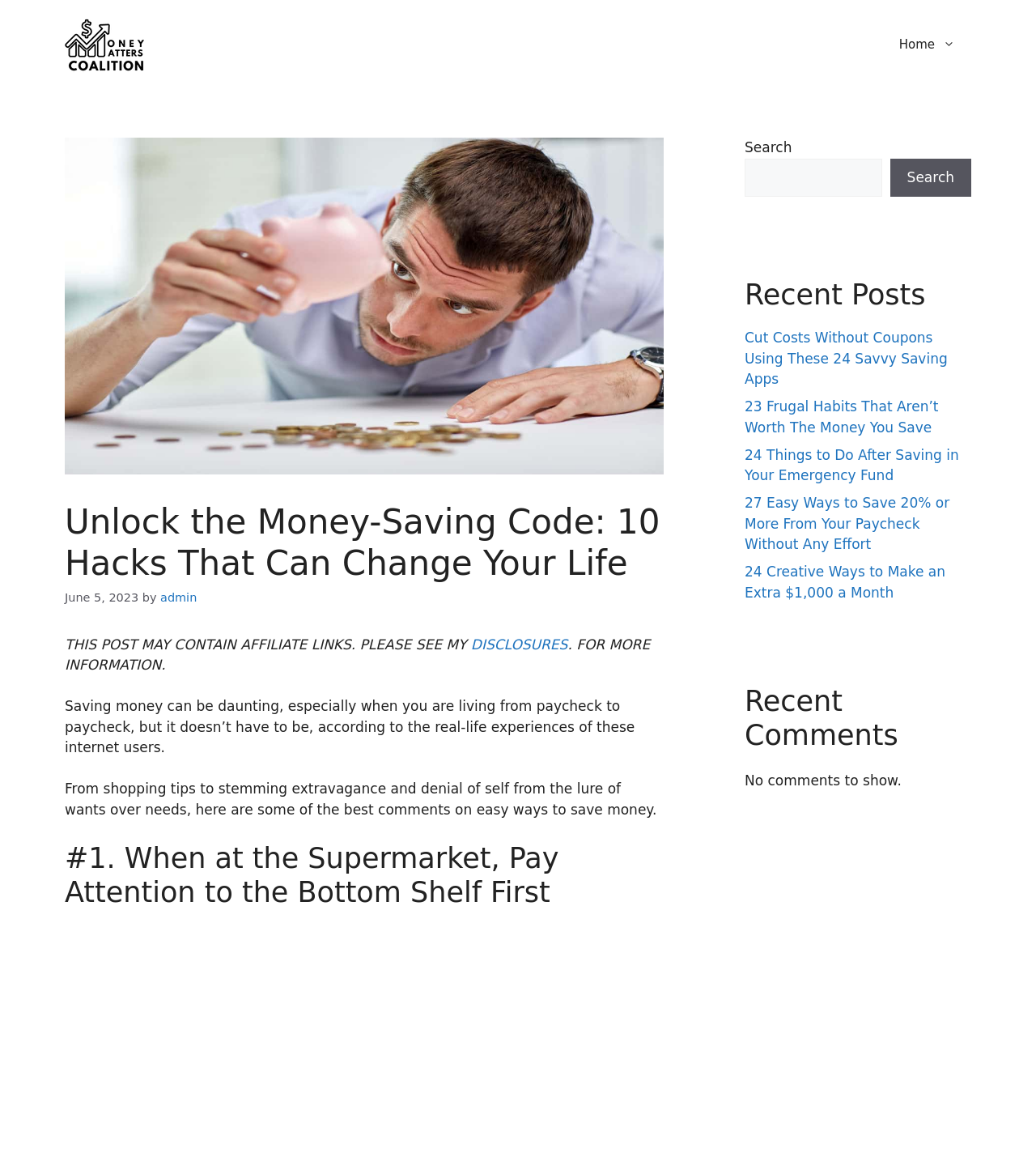Could you provide the bounding box coordinates for the portion of the screen to click to complete this instruction: "Visit the 'Recent Posts' section"?

[0.719, 0.24, 0.938, 0.269]